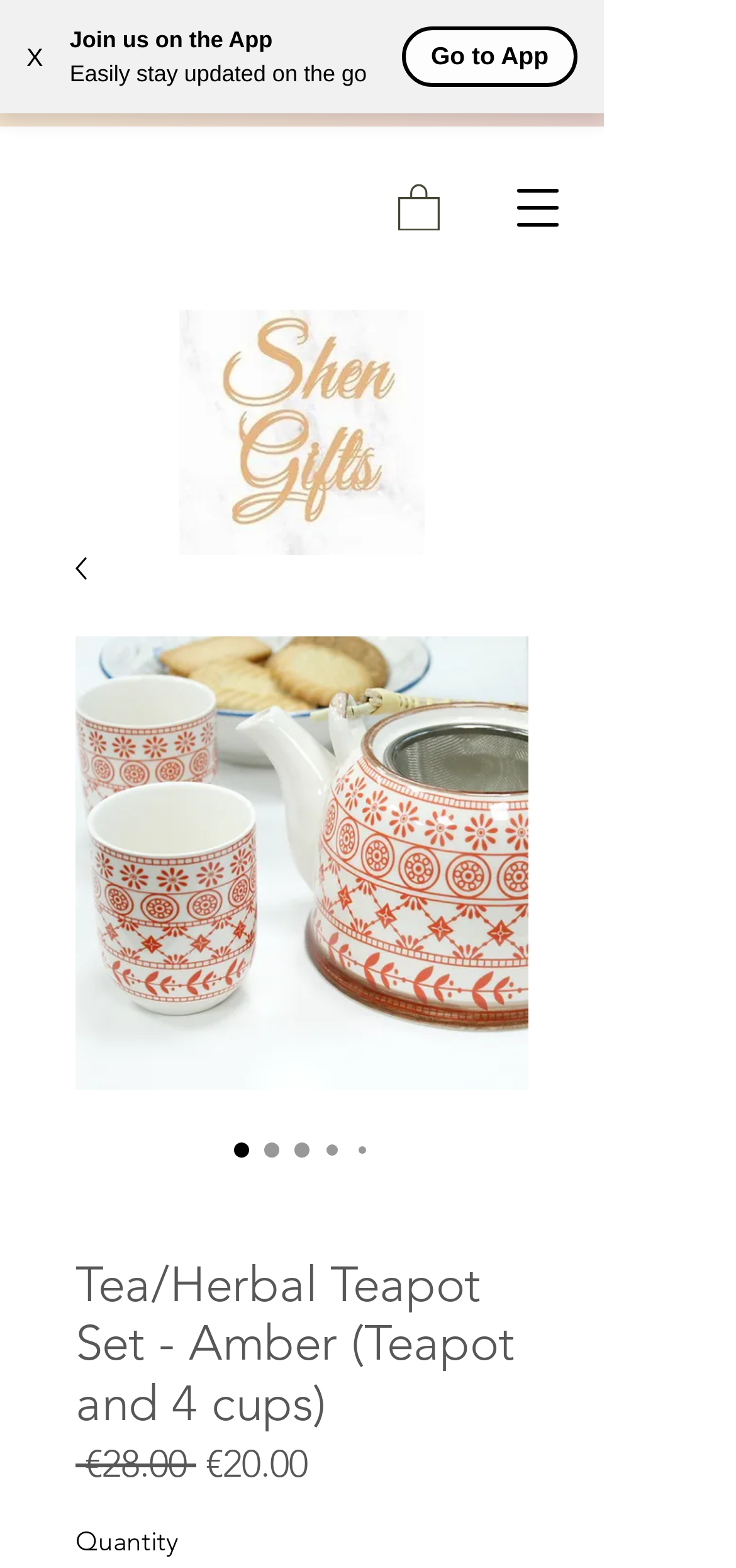Find the bounding box coordinates for the HTML element specified by: "aria-label="Open navigation menu"".

[0.667, 0.102, 0.795, 0.163]